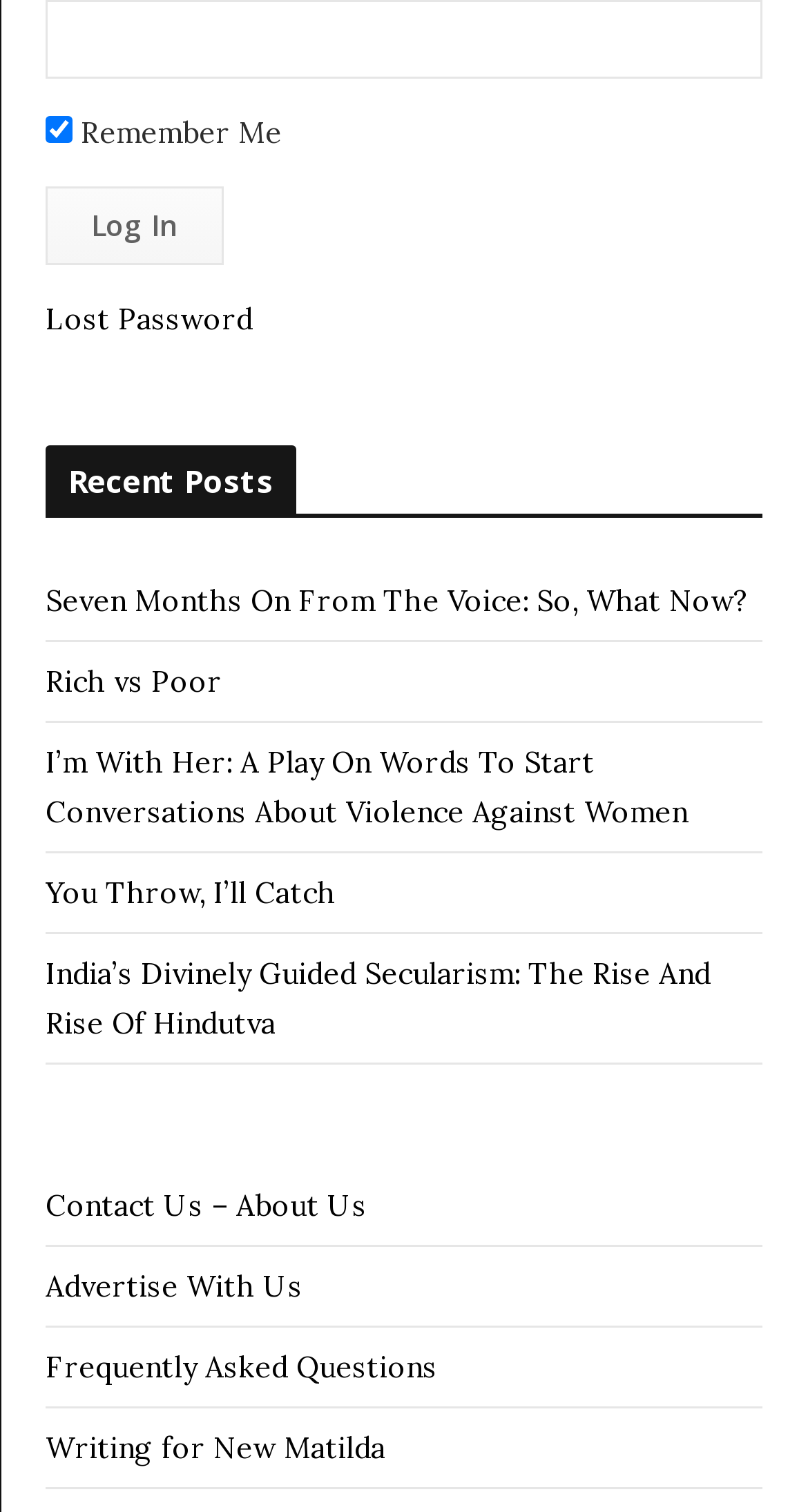What is the last link on the webpage?
Identify the answer in the screenshot and reply with a single word or phrase.

Writing for New Matilda